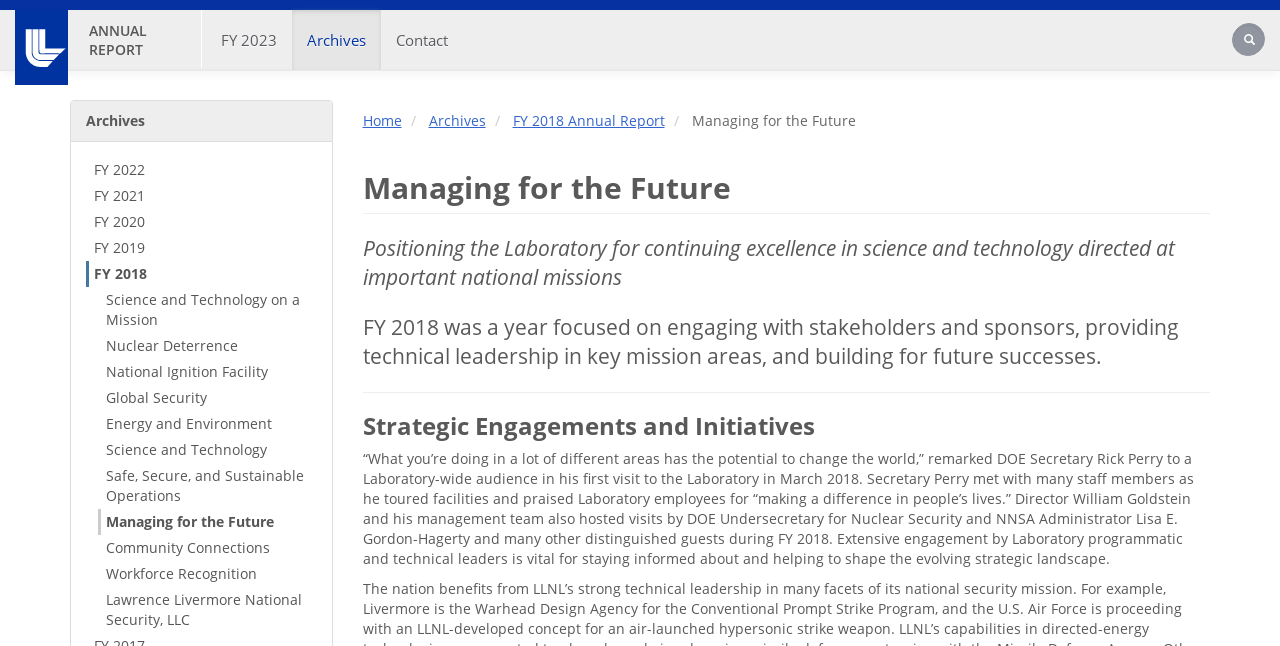Please locate and generate the primary heading on this webpage.

Managing for the Future